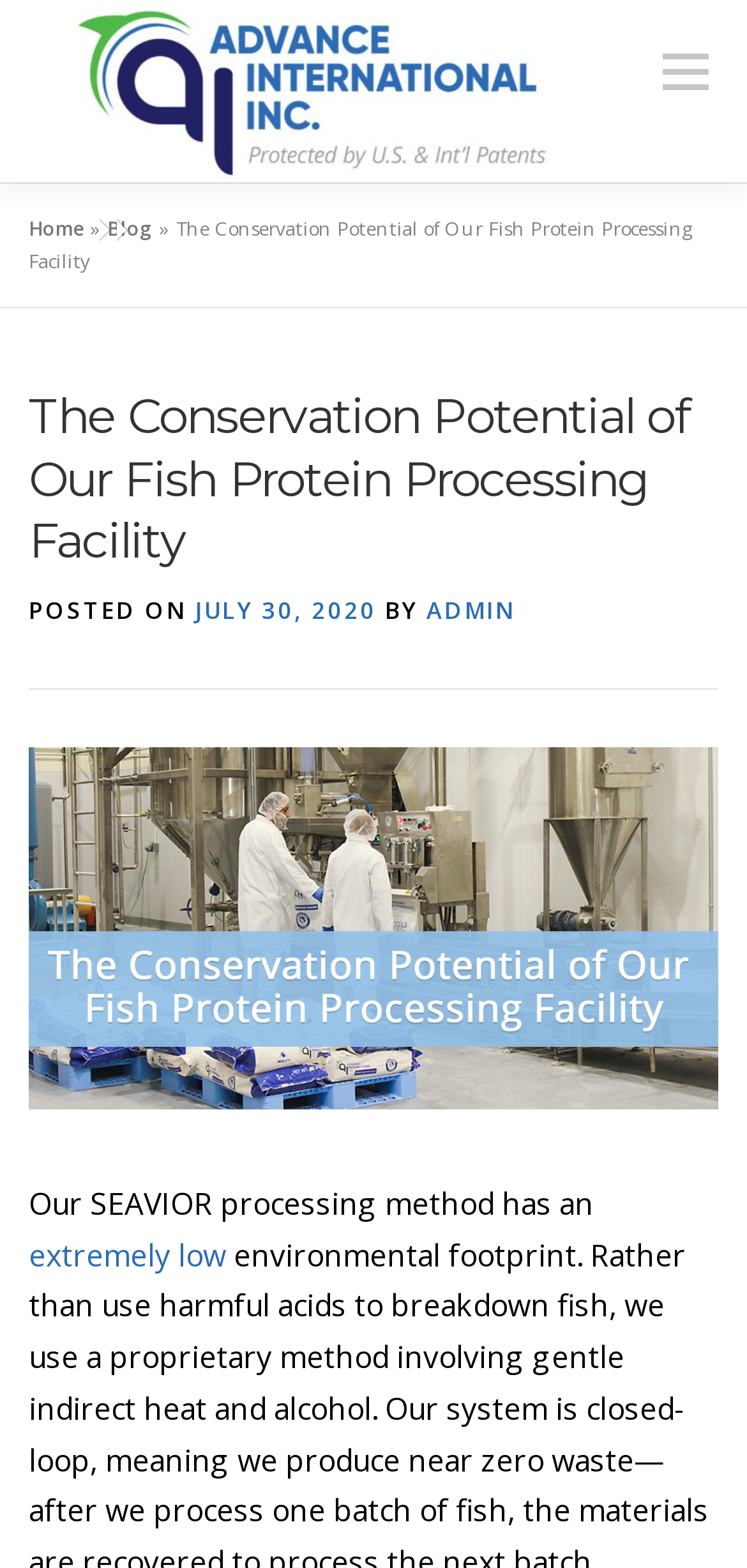Locate the bounding box coordinates of the element that needs to be clicked to carry out the instruction: "Learn more about the company by clicking on 'ABOUT US'". The coordinates should be given as four float numbers ranging from 0 to 1, i.e., [left, top, right, bottom].

[0.256, 0.116, 0.564, 0.208]